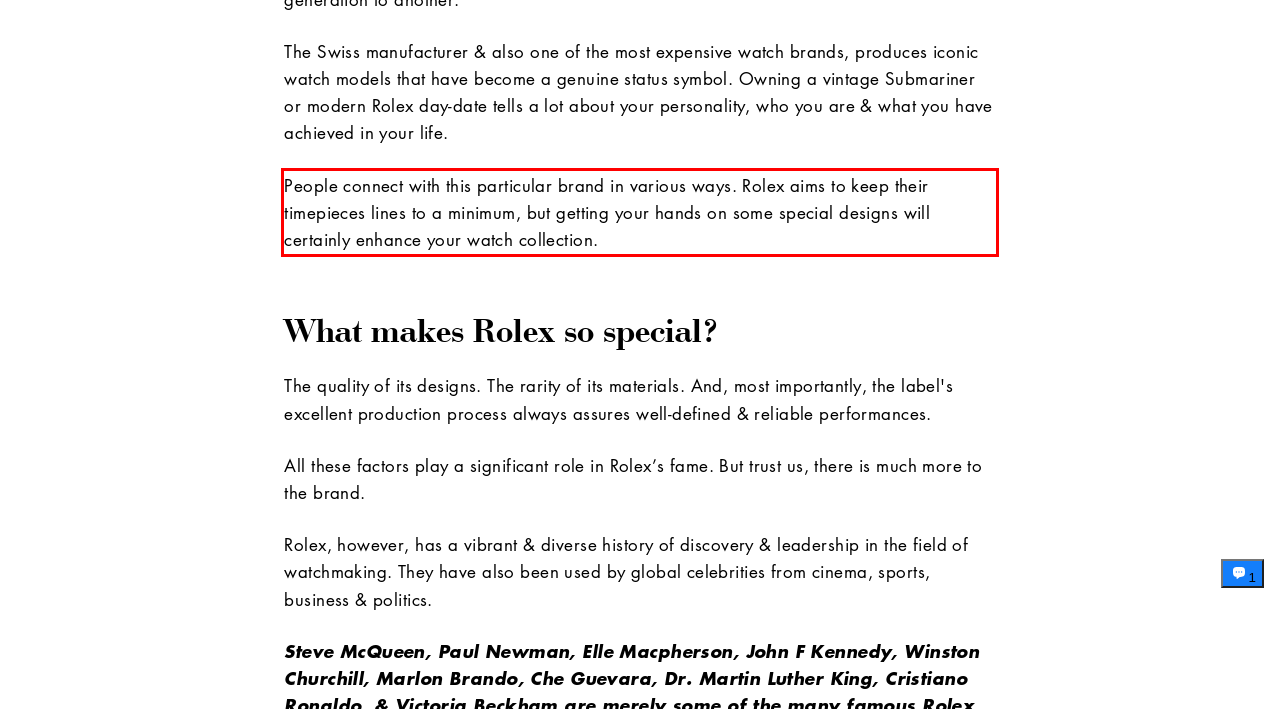In the screenshot of the webpage, find the red bounding box and perform OCR to obtain the text content restricted within this red bounding box.

People connect with this particular brand in various ways. Rolex aims to keep their timepieces lines to a minimum, but getting your hands on some special designs will certainly enhance your watch collection.